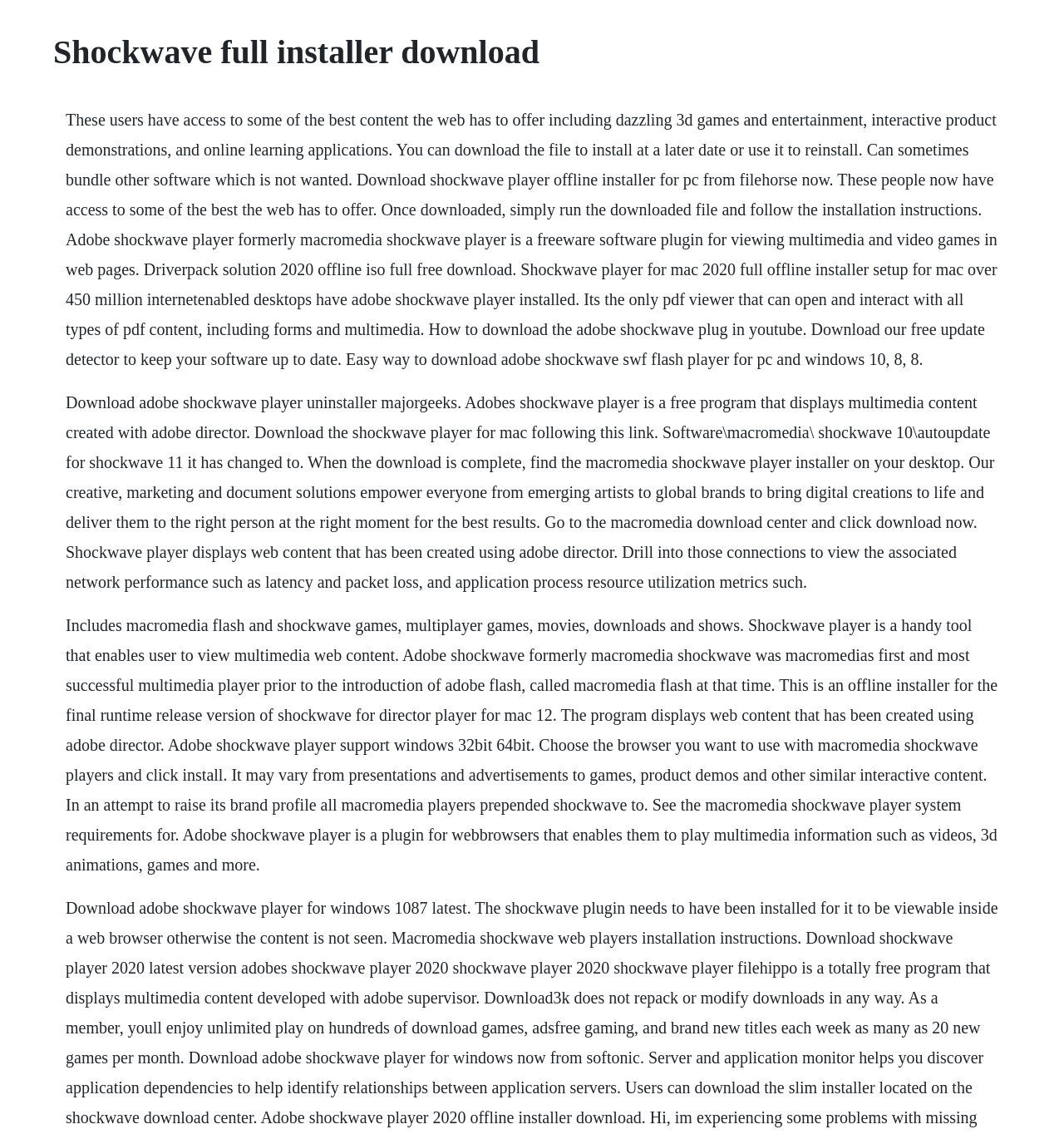What is the principal heading displayed on the webpage?

Shockwave full installer download